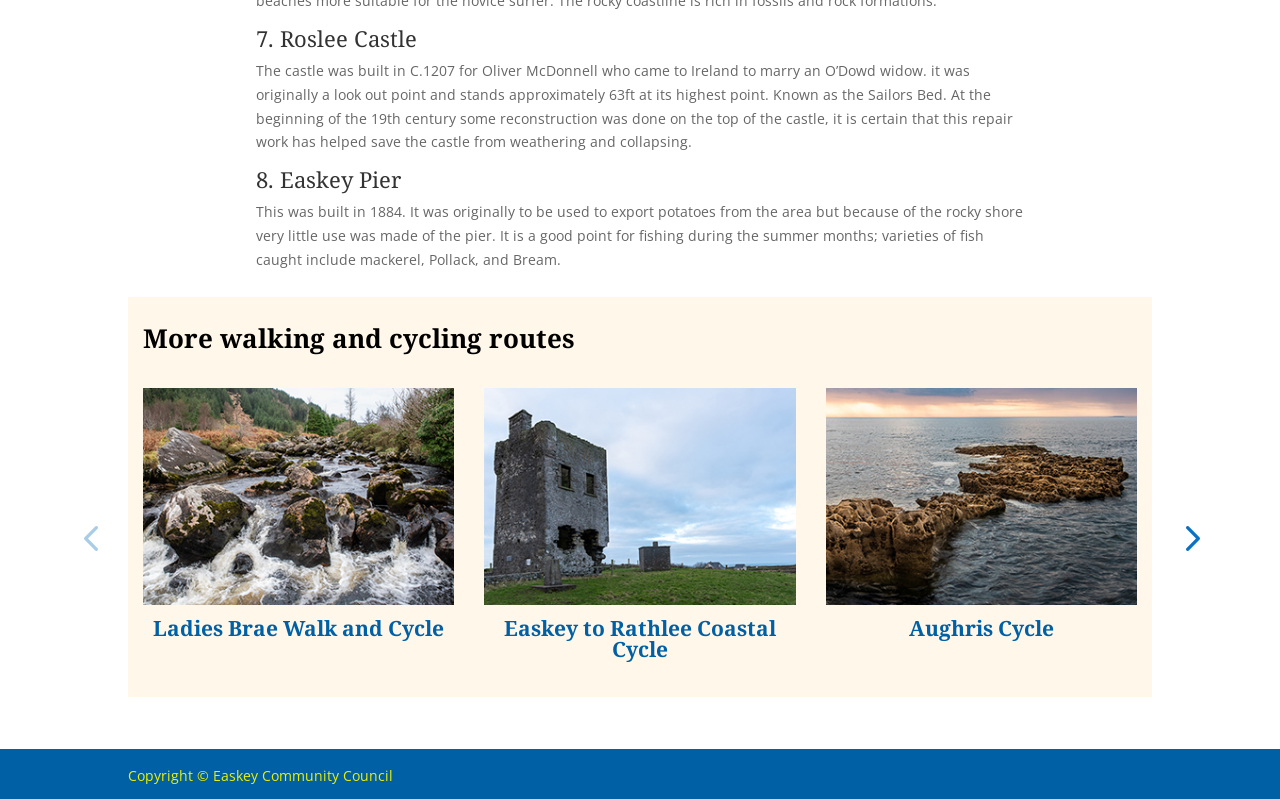Provide the bounding box coordinates of the HTML element this sentence describes: "Aughris Cycle". The bounding box coordinates consist of four float numbers between 0 and 1, i.e., [left, top, right, bottom].

[0.645, 0.486, 0.888, 0.834]